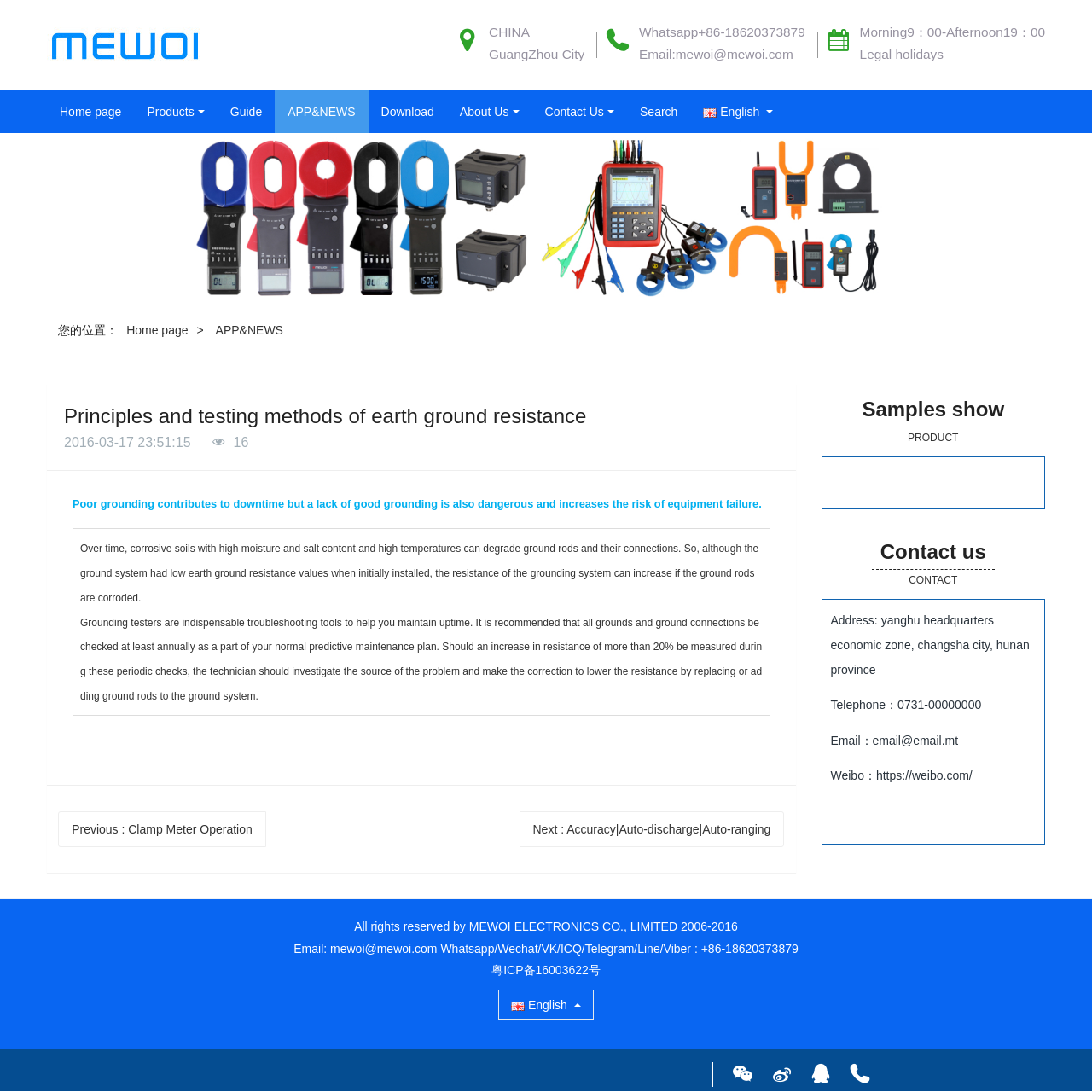Reply to the question with a single word or phrase:
How often should grounds and ground connections be checked?

At least annually